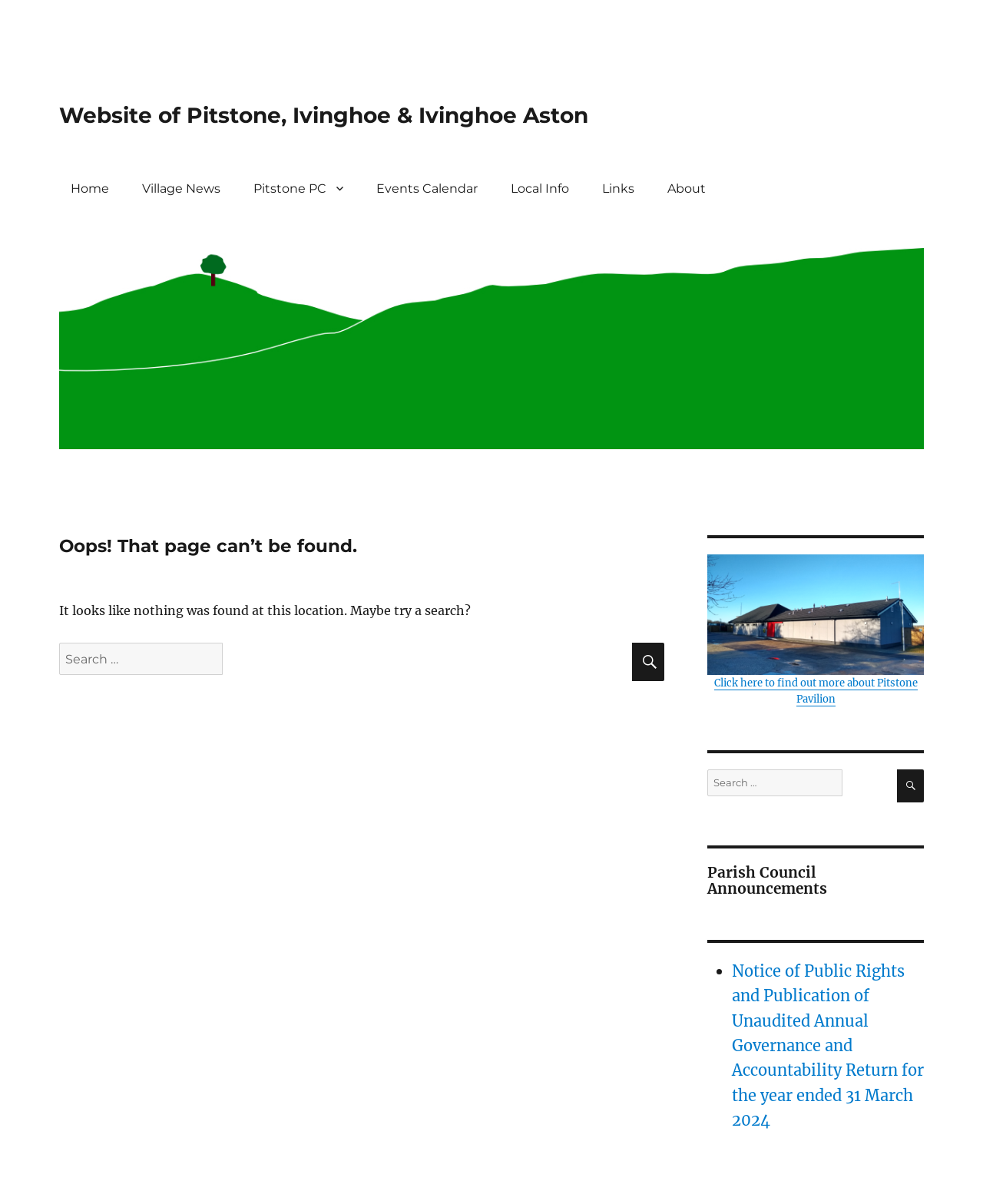Please answer the following question using a single word or phrase: 
What is the current page status?

Page not found